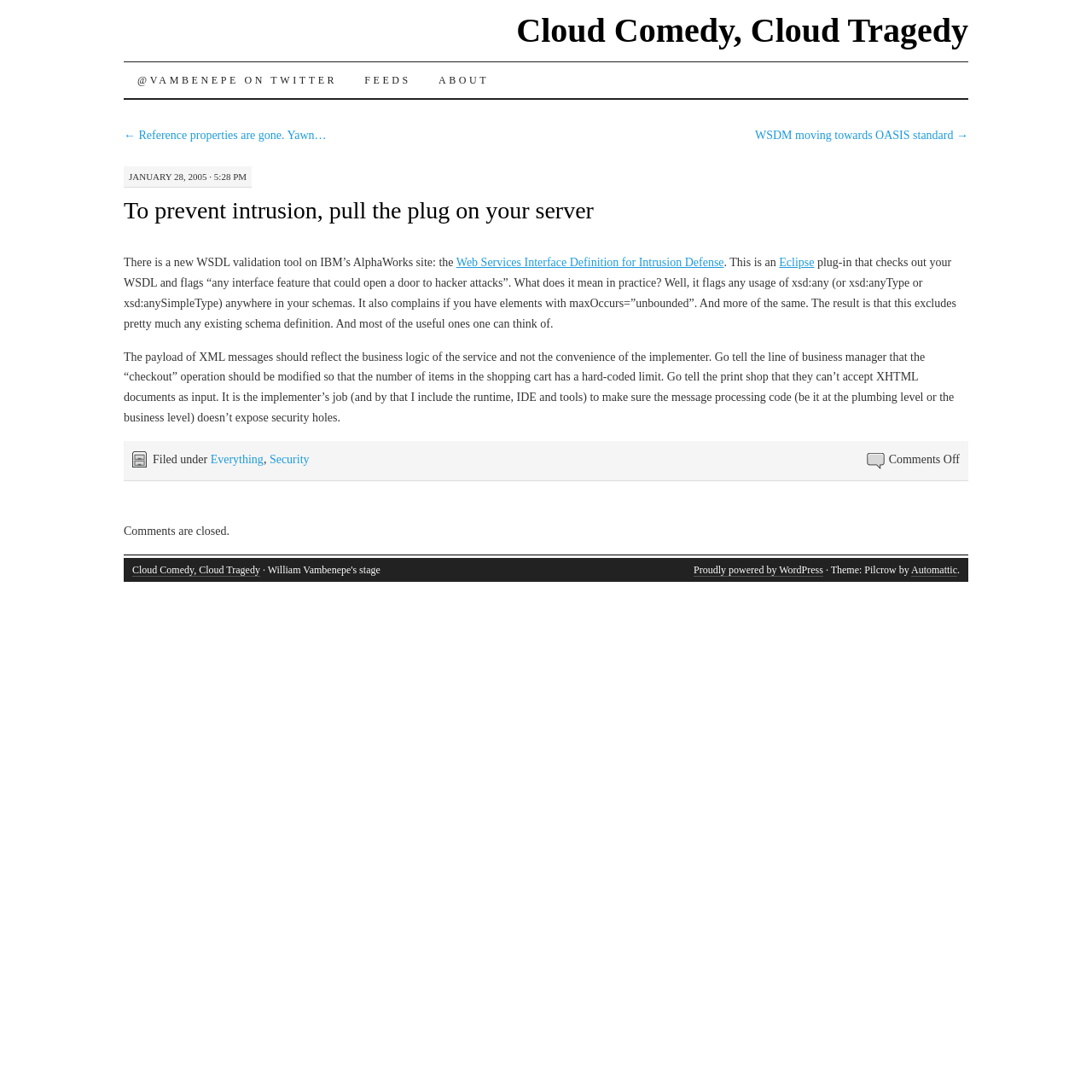Please extract the primary headline from the webpage.

To prevent intrusion, pull the plug on your server